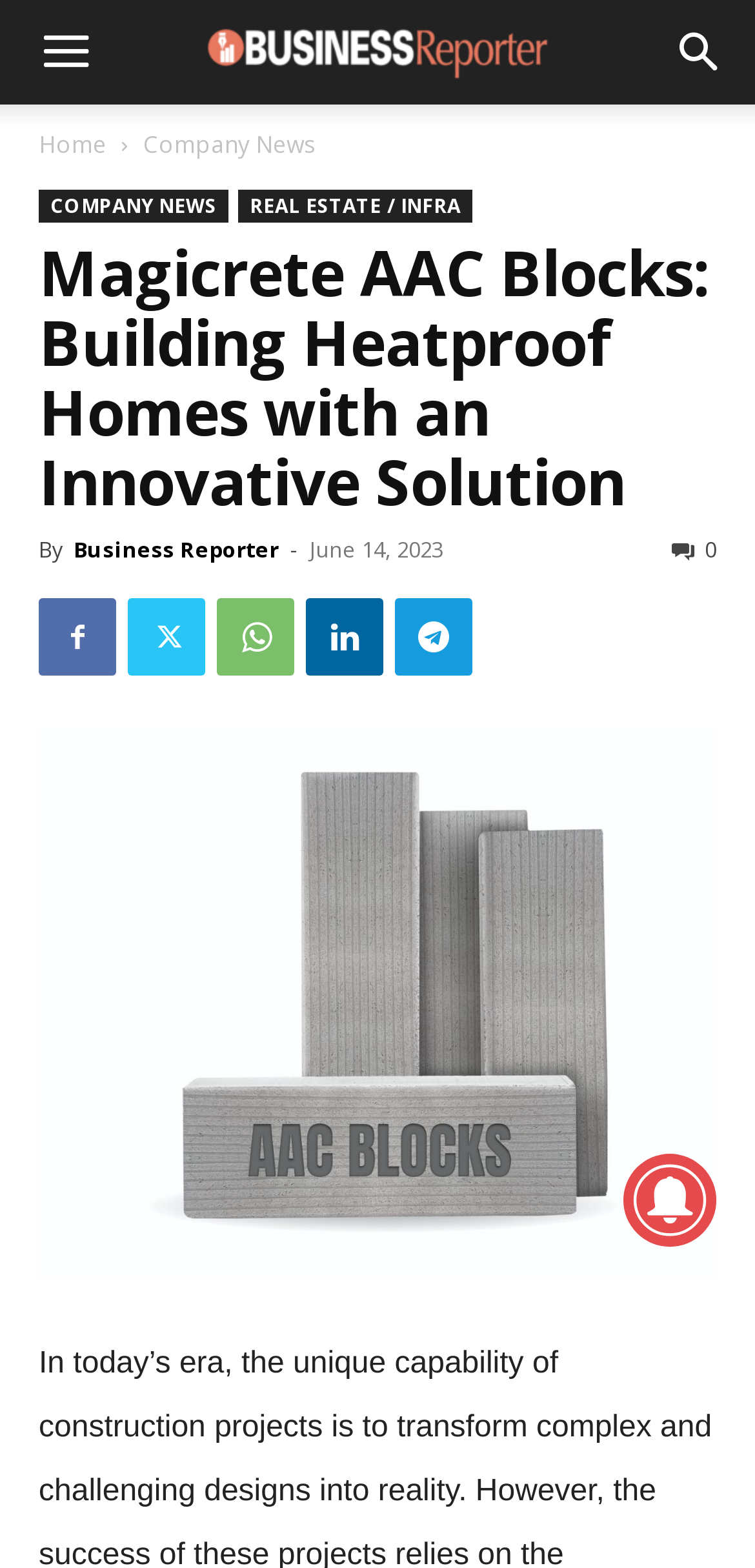Using the information in the image, could you please answer the following question in detail:
What is the date of the article?

The date of the article is mentioned as 'June 14, 2023' in the time element.